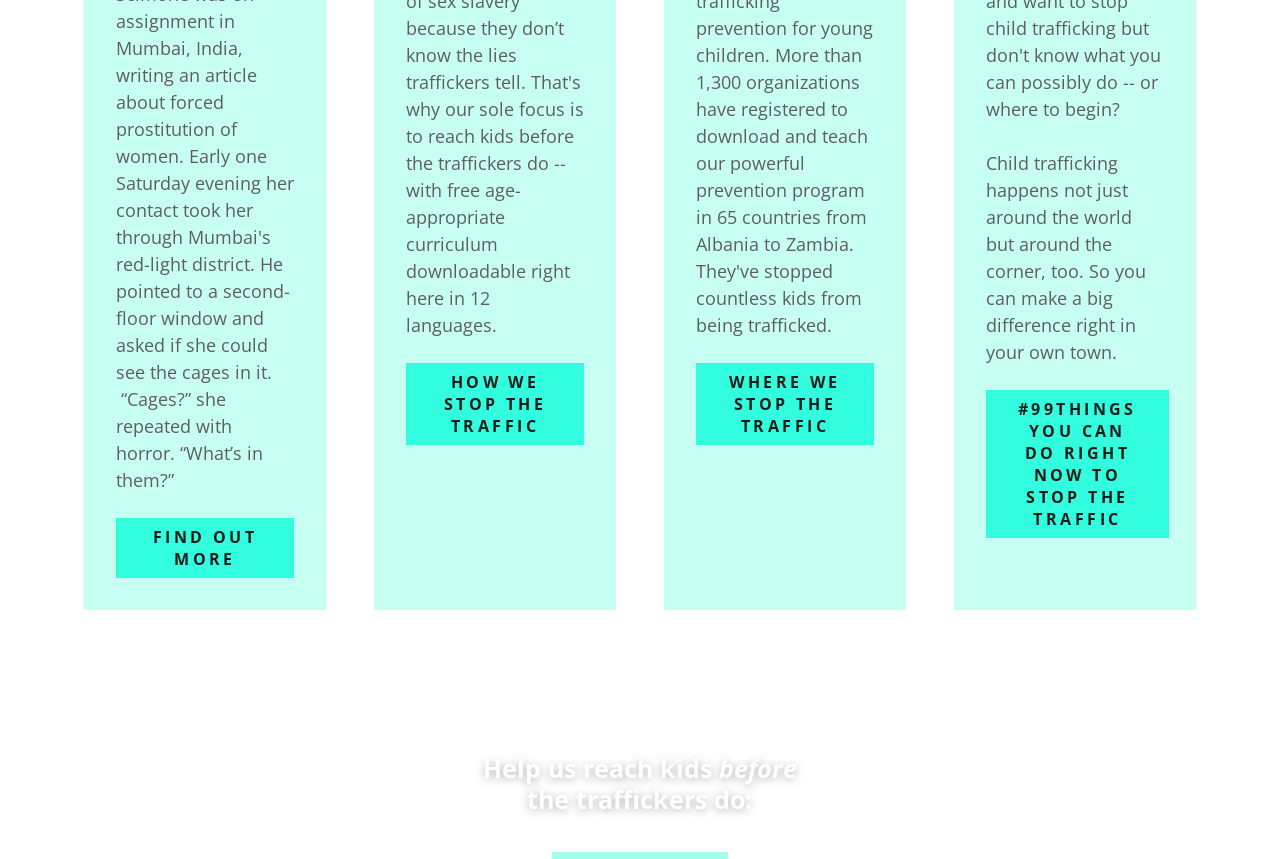Extract the bounding box coordinates of the UI element described by: "Find out more". The coordinates should include four float numbers ranging from 0 to 1, e.g., [left, top, right, bottom].

[0.091, 0.603, 0.23, 0.673]